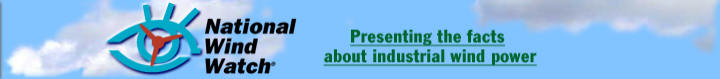Generate a descriptive account of all visible items and actions in the image.

The image features the logo of "National Wind Watch," a platform dedicated to presenting comprehensive information and facts about industrial wind power. The logo is characterized by a stylized eye integrated with a wind turbine symbol, symbolizing vigilance and awareness in renewable energy discussions. Below the logo, the text states, "Presenting the facts about industrial wind power," highlighting the organization's mission to educate the public on wind energy issues. The backdrop features a blue sky with soft clouds, reinforcing the theme of clean and sustainable energy. This visual representation underscores National Wind Watch's commitment to transparency and information-sharing regarding the complexities and impacts of industrial wind power initiatives.